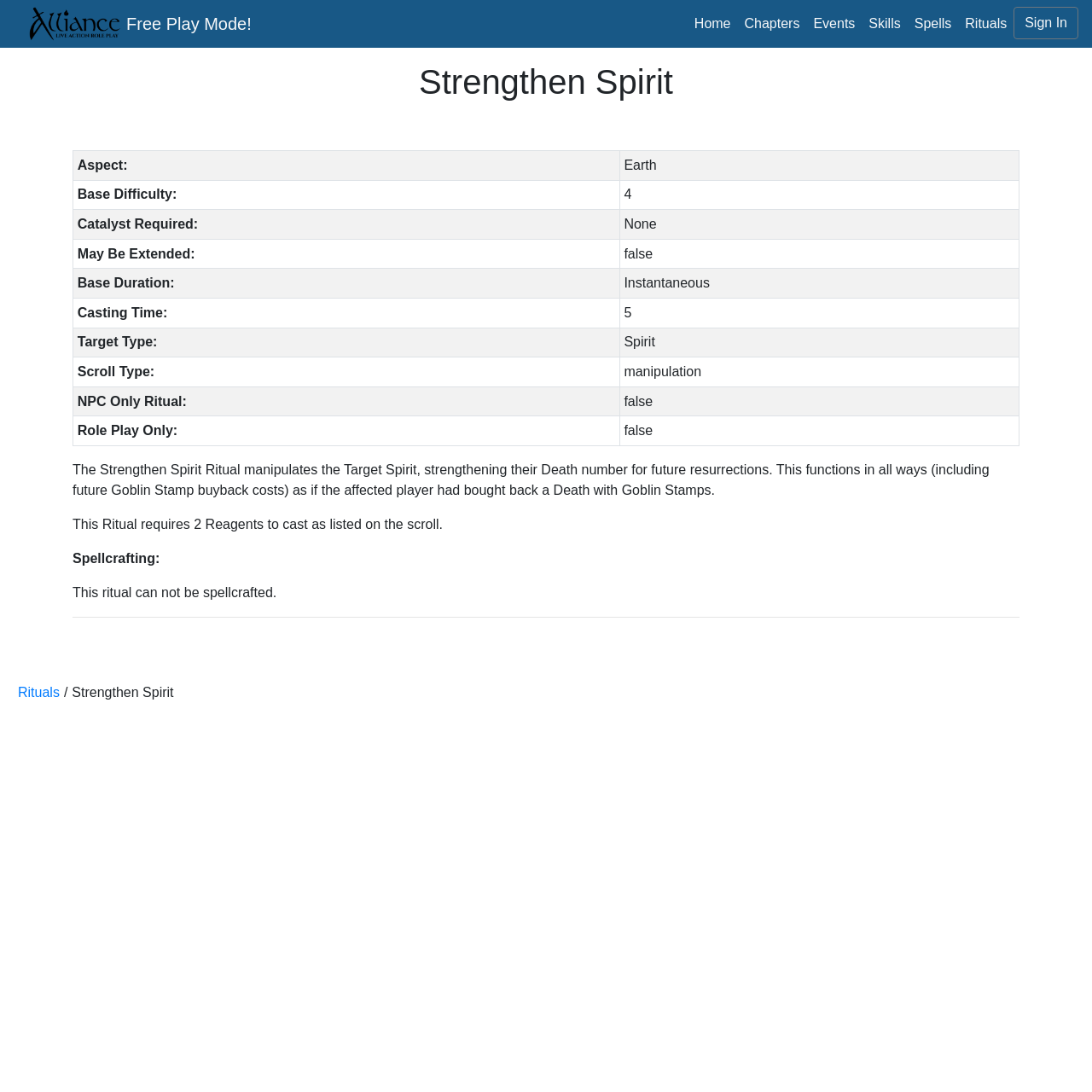Detail the various sections and features of the webpage.

The webpage is about Alliance LARP Freeplay, a live-action role-playing game. At the top left corner, there is a small image and a link. Below it, there is a heading "Free Play Mode!" in a prominent font. 

On the top right side, there is a navigation menu with links to "Home", "Chapters", "Events", "Skills", "Spells", "Rituals", and "Sign In". 

The main content of the page is about a ritual called "Strengthen Spirit". There is a heading "Strengthen Spirit" followed by a table with several rows, each containing information about the ritual, such as its aspect, base difficulty, catalyst required, and other properties. 

Below the table, there are two paragraphs of text describing the ritual. The first paragraph explains the effect of the ritual, and the second paragraph mentions the reagents required to cast it. 

Further down, there is a section about spellcrafting, which indicates that this ritual cannot be spellcrafted. 

A horizontal separator line divides the content, and below it, there is a breadcrumb navigation menu showing the current location as "Rituals > Strengthen Spirit".